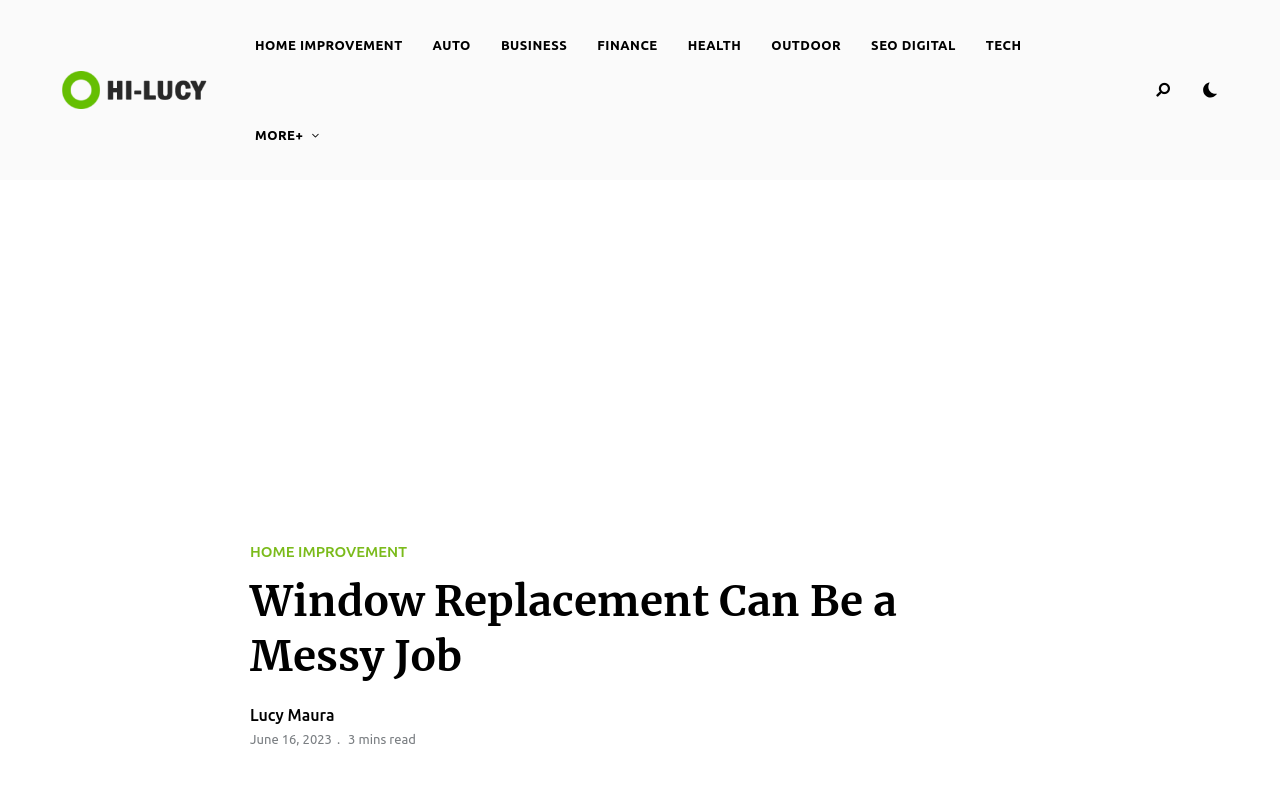What is the author of the article?
Using the image, answer in one word or phrase.

Lucy Maura